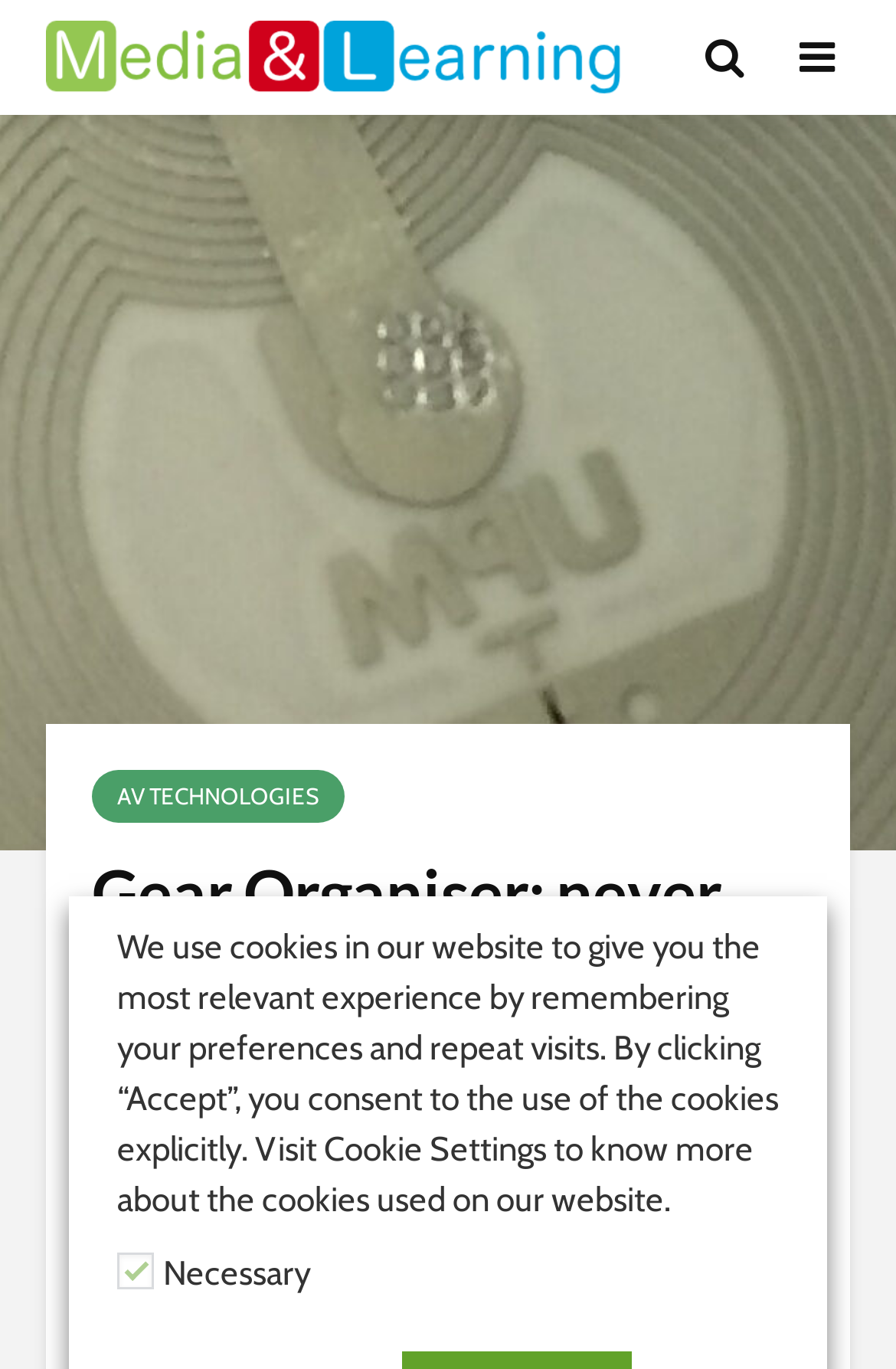Identify the bounding box coordinates for the UI element mentioned here: "alt="Media and Learning"". Provide the coordinates as four float values between 0 and 1, i.e., [left, top, right, bottom].

[0.051, 0.0, 0.692, 0.084]